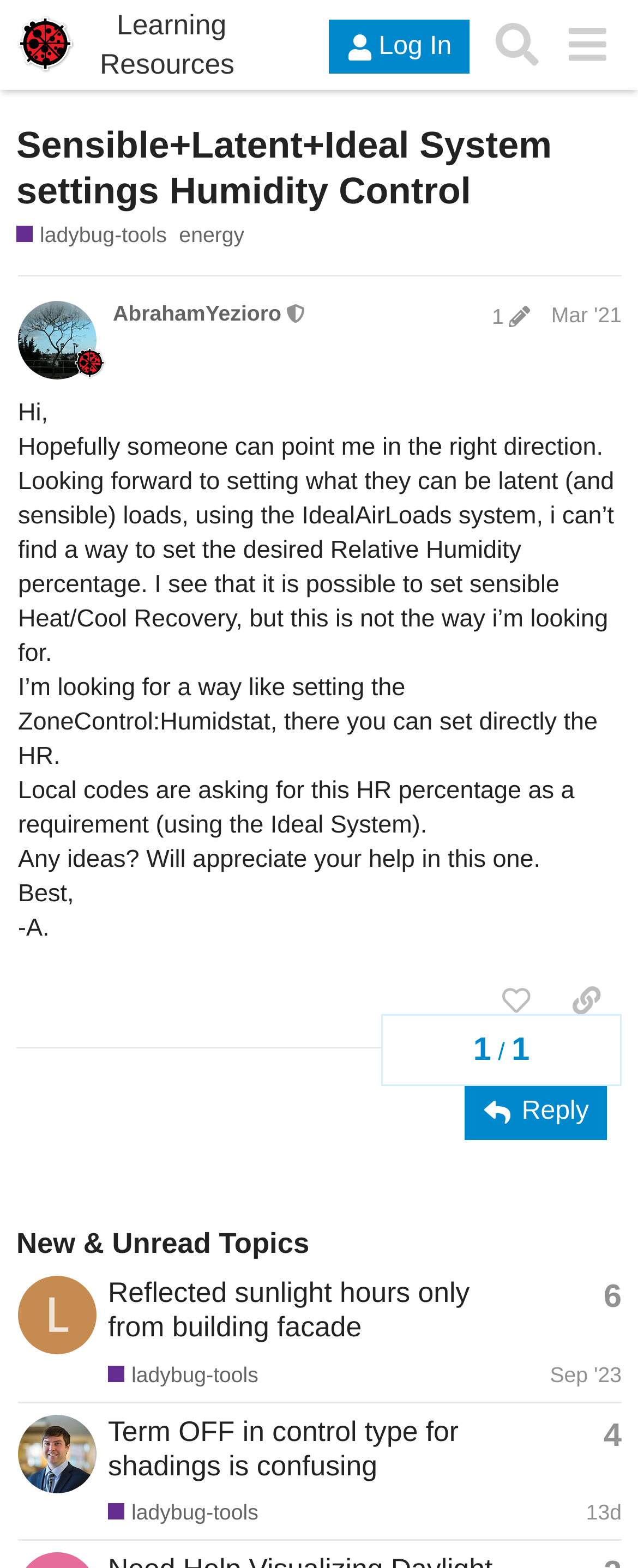Describe all the key features and sections of the webpage thoroughly.

This webpage appears to be a forum discussion page, specifically a topic page within the Ladybug Tools forum. At the top, there is a header section with a logo and navigation links, including "Log In" and "Search" buttons. Below the header, there is a heading that reads "Sensible+Latent+Ideal System settings Humidity Control" with a link to the topic title.

The main content of the page is a discussion thread, with the original post at the top. The post is from a user named AbrahamYezioro, who is a moderator, and it includes a brief message asking for help with setting up the IdealAirLoads system. The post also includes a few paragraphs of text explaining the issue and a request for assistance.

Below the original post, there are several buttons, including "like this post" and "copy a link to this post to clipboard". There is also a "Reply" button that allows users to respond to the post.

Further down the page, there is a section titled "New & Unread Topics" that lists several other discussion topics, each with a title, a link to the topic, and information about the number of replies and the date created. Each topic also includes a link to the profile of the latest poster and an image of their avatar.

Overall, the page has a simple and clean layout, with a focus on the discussion thread and related navigation links.